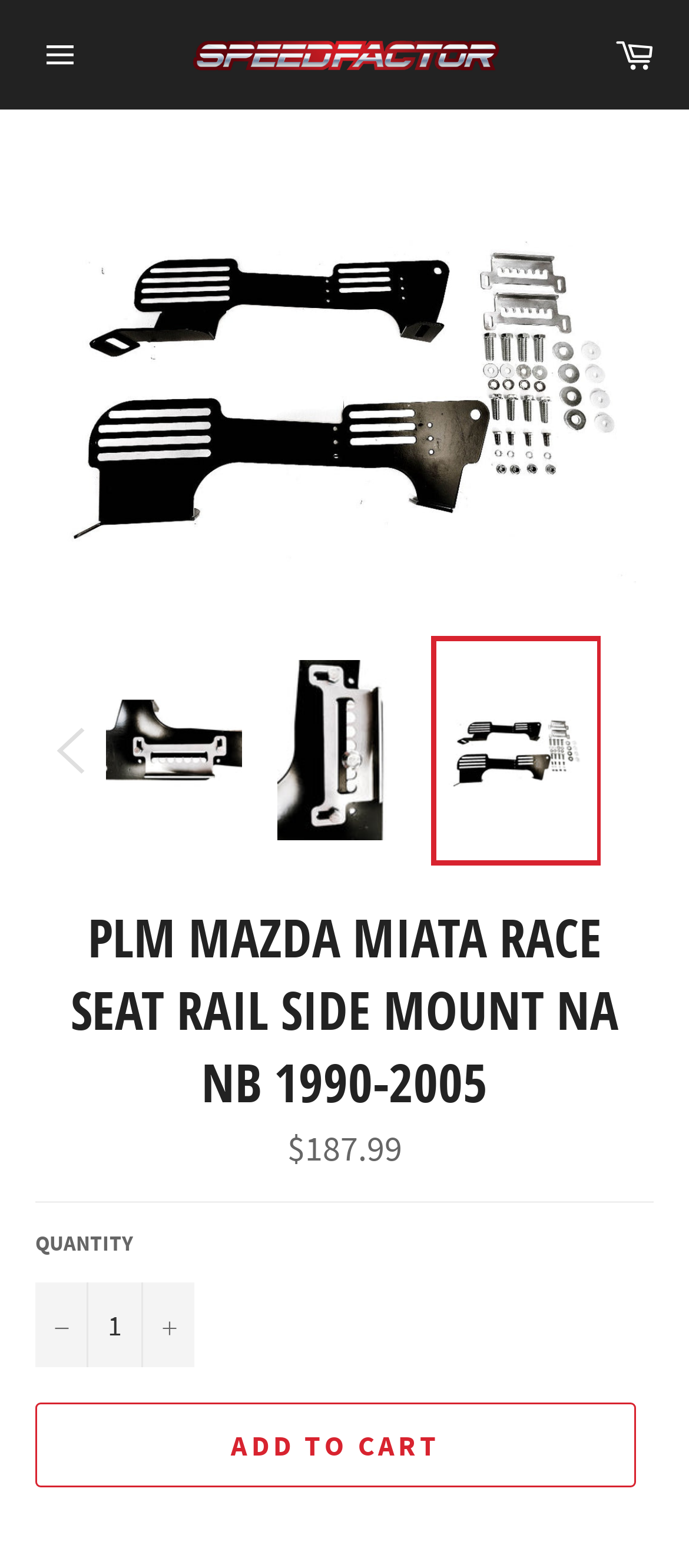What is the brand of the product? Examine the screenshot and reply using just one word or a brief phrase.

SPEED FACTOR RACING